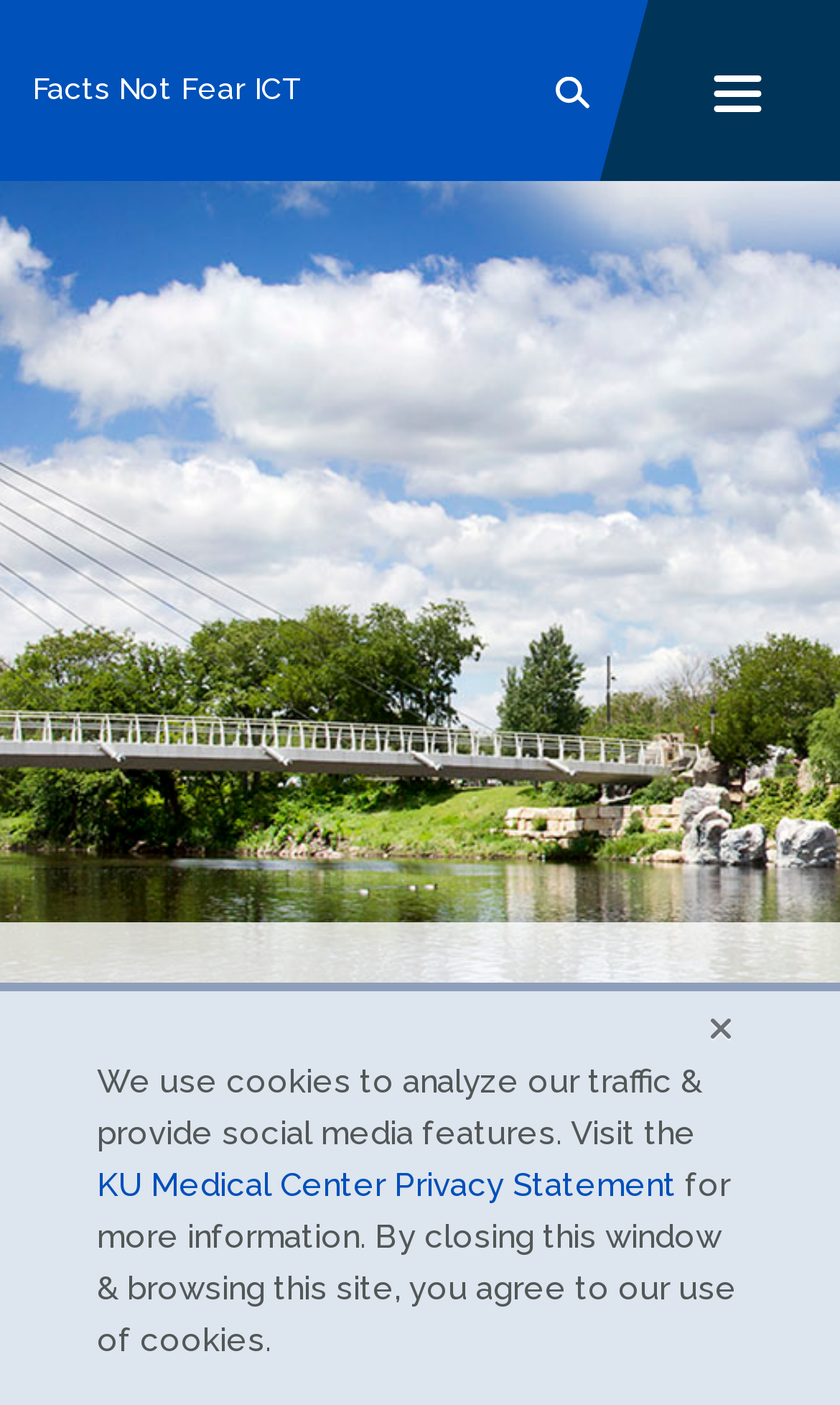Answer the question with a brief word or phrase:
What is the name of the university mentioned?

University of Kansas